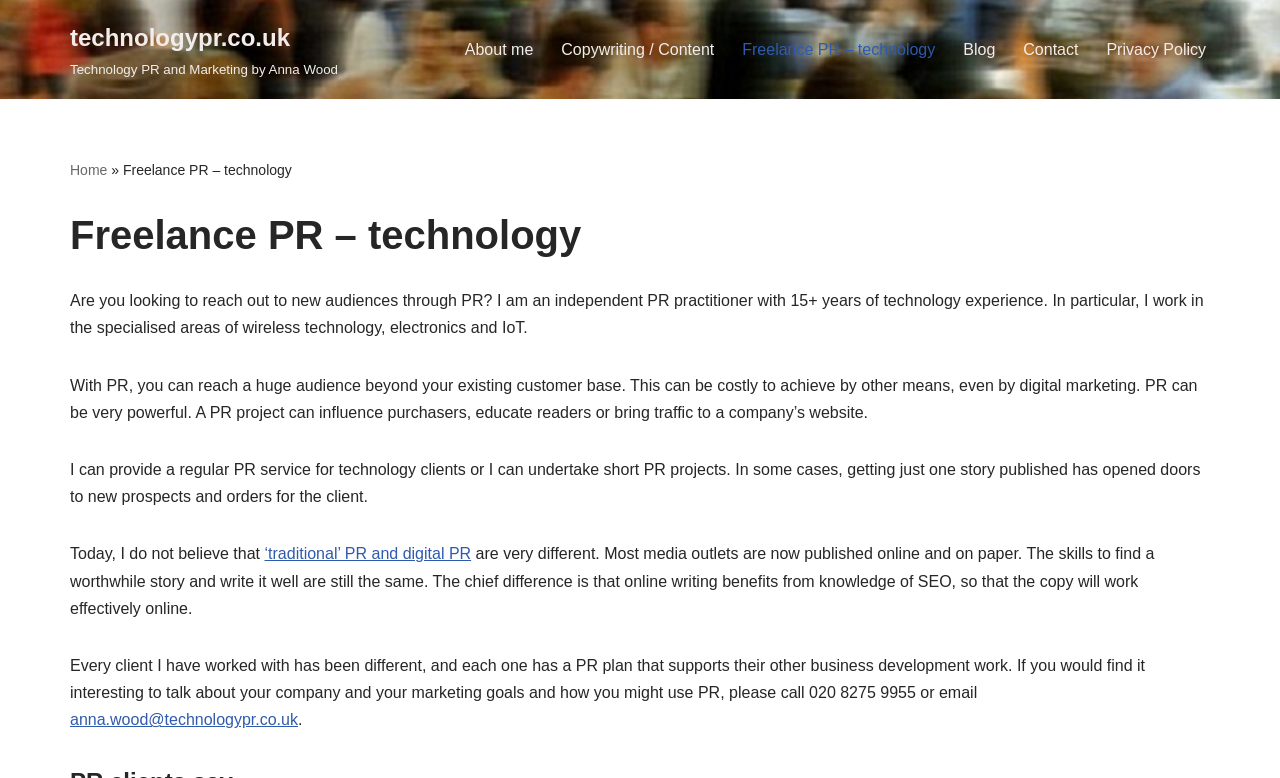Determine the main text heading of the webpage and provide its content.

Freelance PR – technology